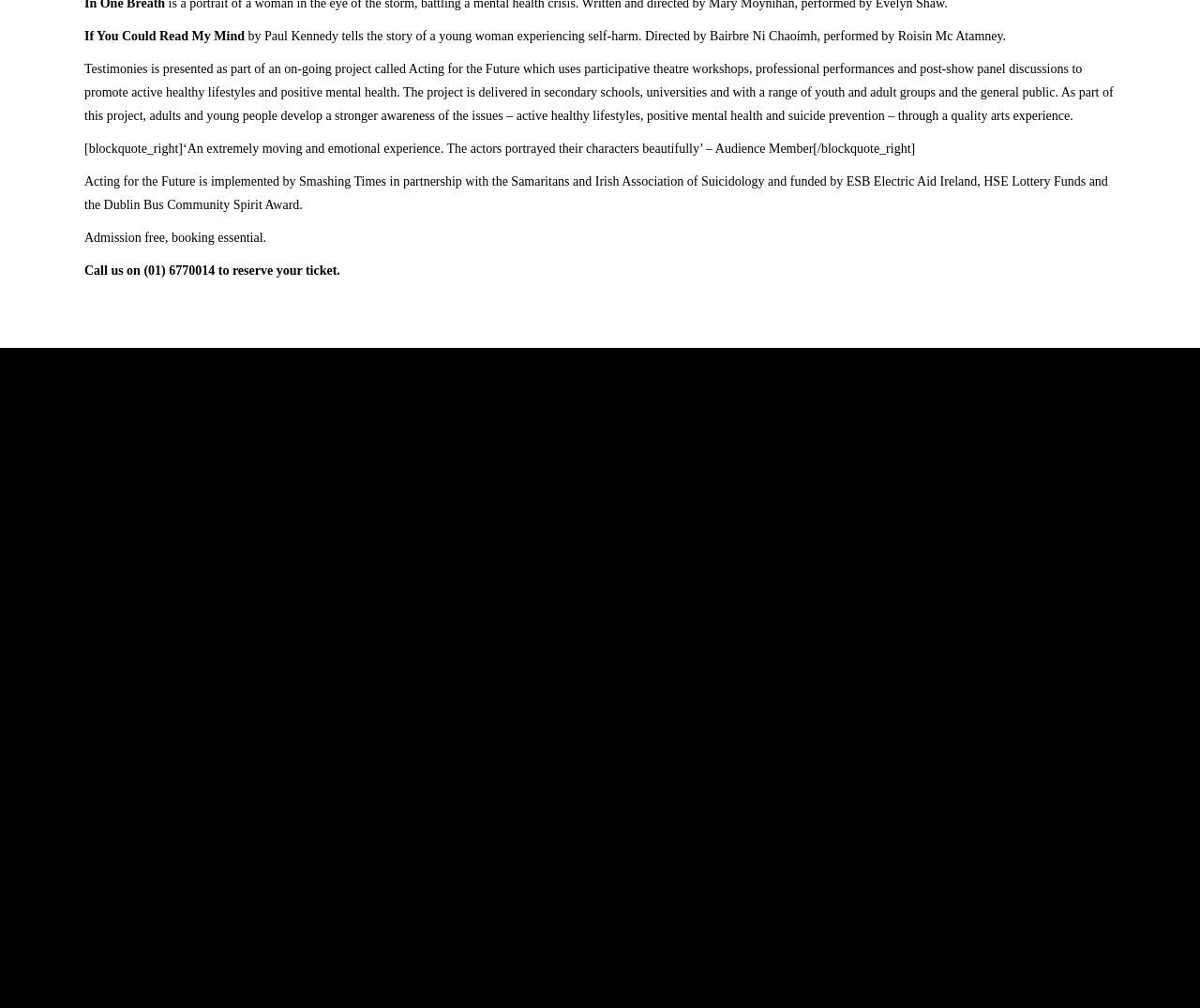For the following element description, predict the bounding box coordinates in the format (top-left x, top-left y, bottom-right x, bottom-right y). All values should be floating point numbers between 0 and 1. Description: info(at)smockalley.com

[0.512, 0.567, 0.683, 0.58]